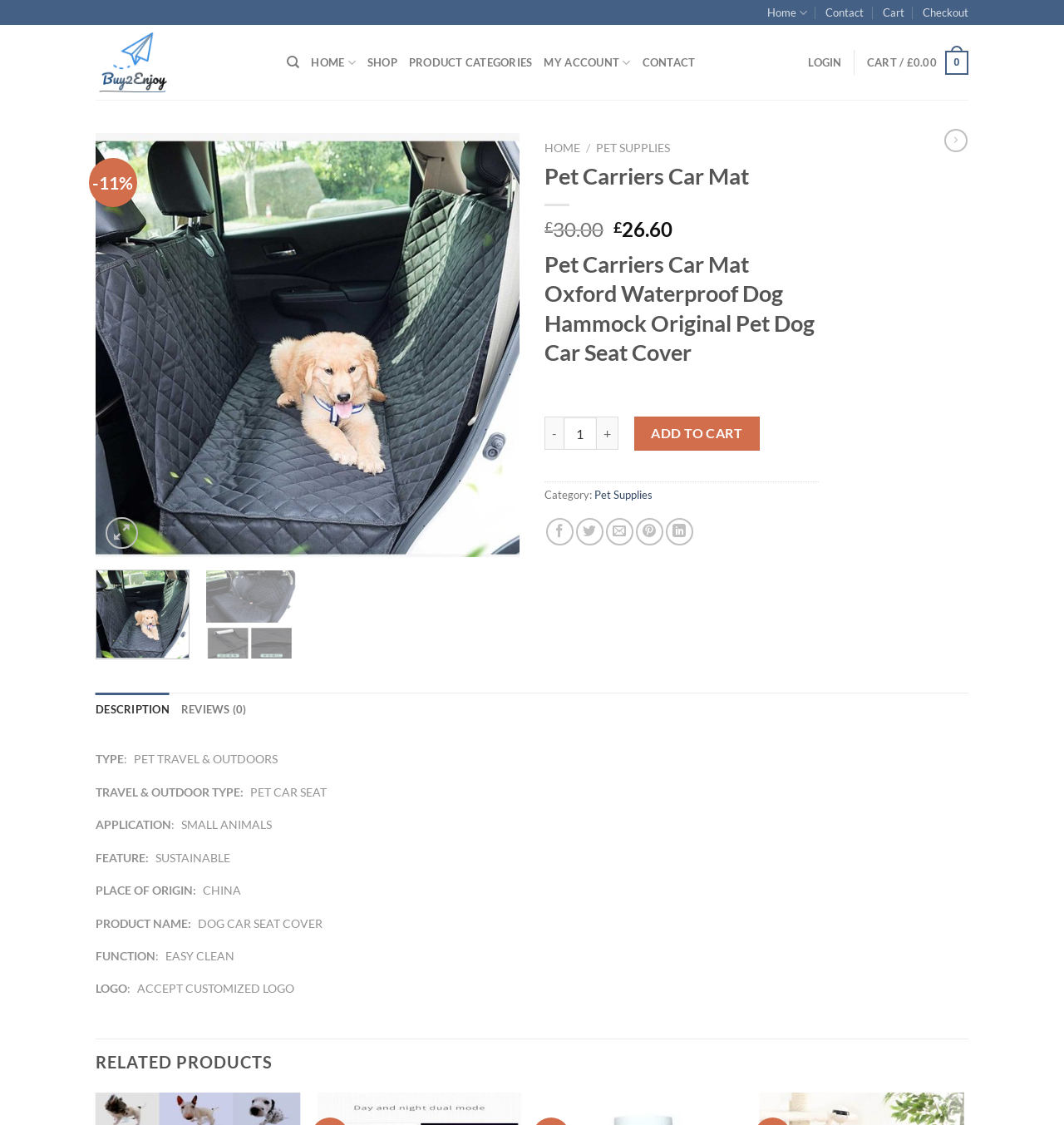Provide a single word or phrase answer to the question: 
What is the type of Pet Carriers Car Mat?

Pet Travel & Outdoors